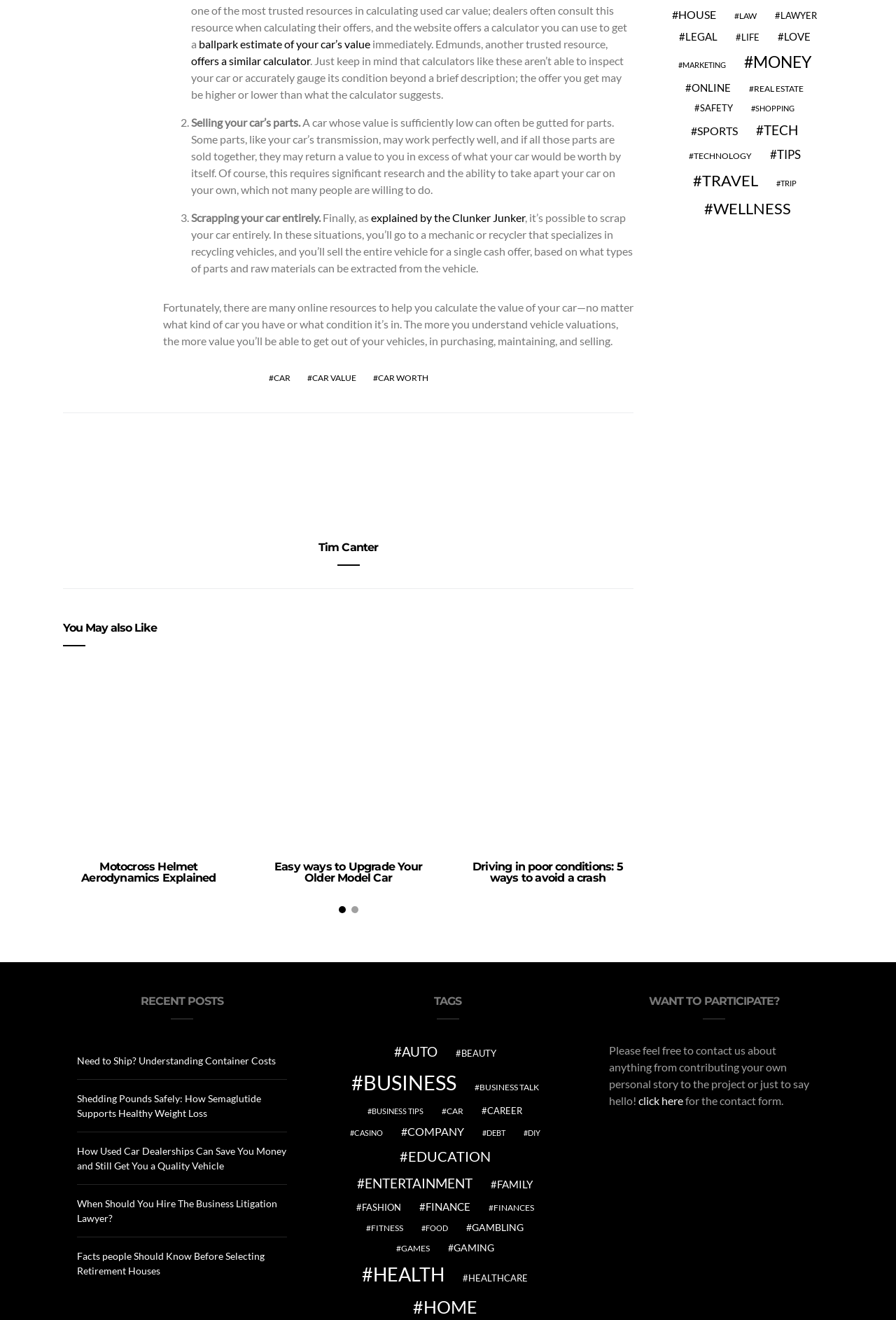Determine the bounding box coordinates for the element that should be clicked to follow this instruction: "view '4 Signs It’s Finally Time to Buy a New Car'". The coordinates should be given as four float numbers between 0 and 1, in the format [left, top, right, bottom].

[0.742, 0.651, 0.926, 0.67]